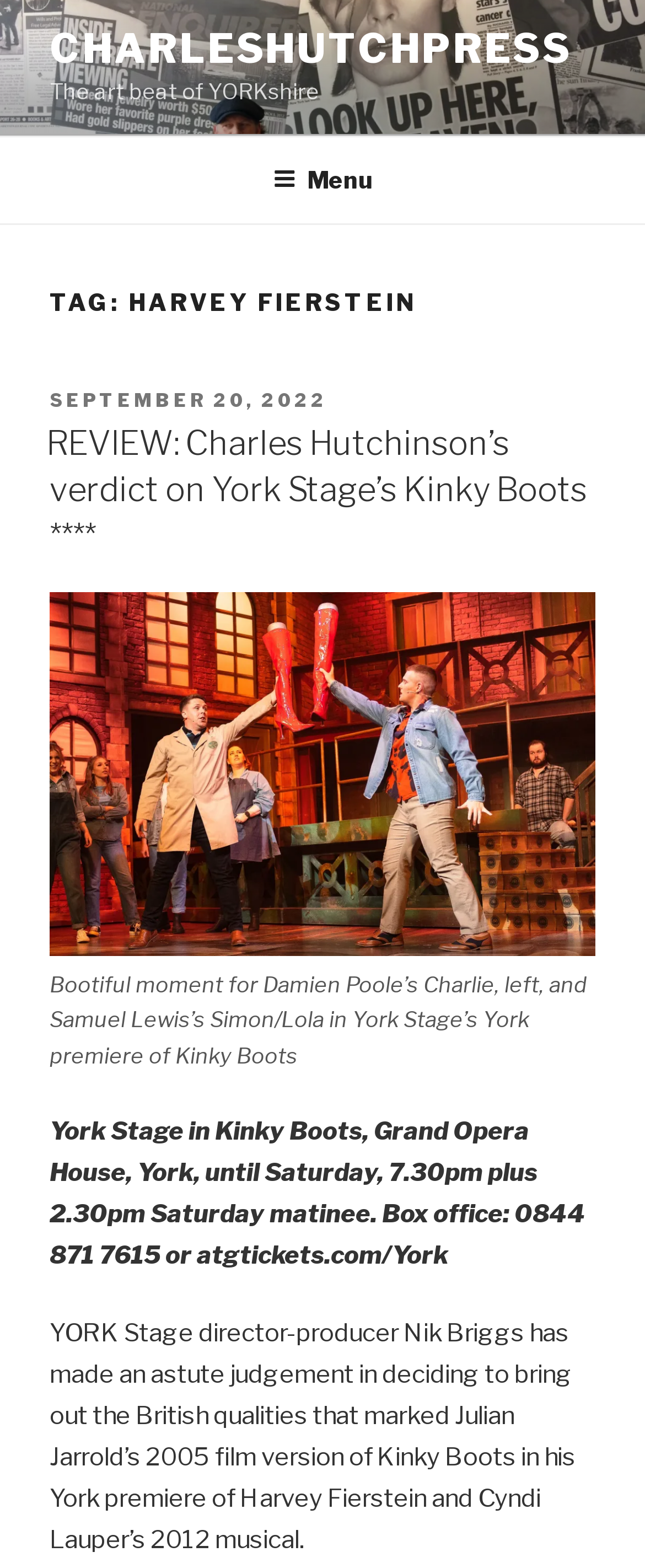What is the topic of the article?
Please use the visual content to give a single word or phrase answer.

Harvey Fierstein